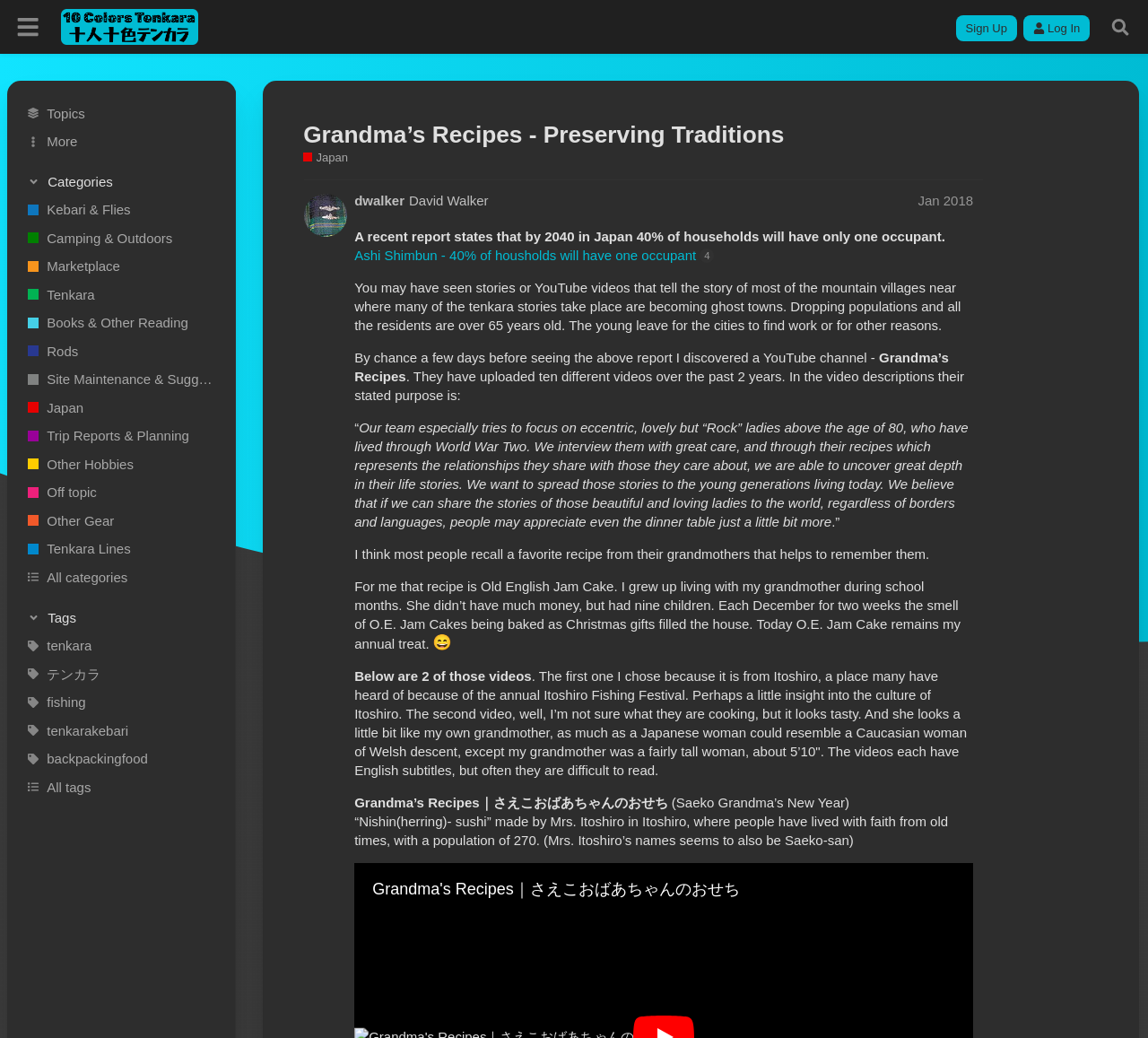Pinpoint the bounding box coordinates of the element to be clicked to execute the instruction: "Read 'Grandma’s Recipes - Preserving Traditions' article".

[0.264, 0.117, 0.683, 0.143]